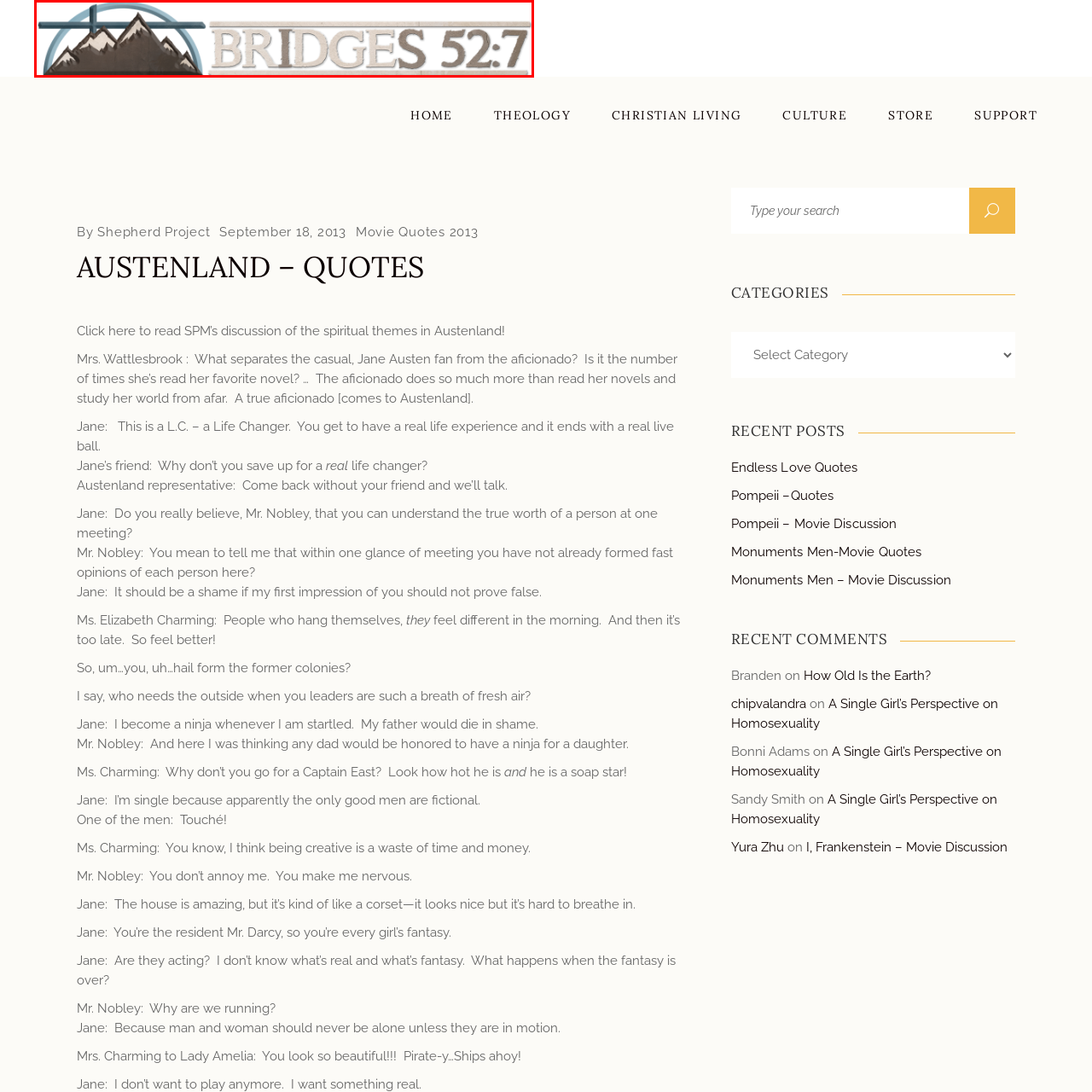Offer a detailed caption for the picture inside the red-bordered area.

The image features a visually distinct logo for "Bridges 52:7," prominently displaying a stylized mountain range in the foreground. Above the mountains, there’s a subtle cross symbol integrated within a circular design, which symbolizes faith and connection. The text "BRIDGES 52:7" is placed beside the mountain graphic, using a rustic font that conveys a sense of authenticity and strength. This logo likely represents a project or organization focused on bridging spiritual themes, as suggested by the name, evoking a sense of community and purpose aligned with faith-based discussions and resources. The combination of natural imagery and the symbolic cross suggests a mission centered around connecting individuals with deeper values and experiences.